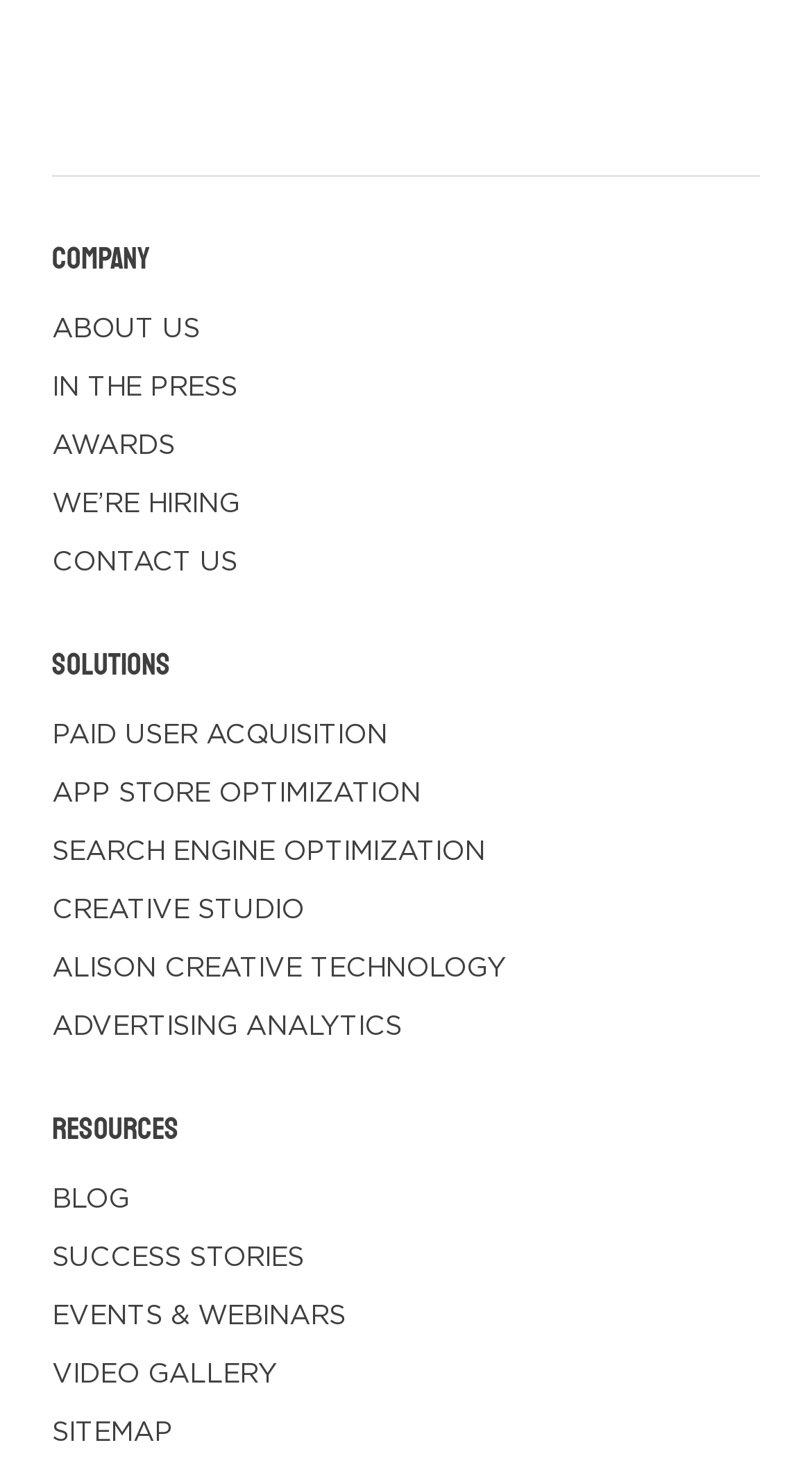What is the category of 'PAID USER ACQUISITION'? Analyze the screenshot and reply with just one word or a short phrase.

SOLUTIONS